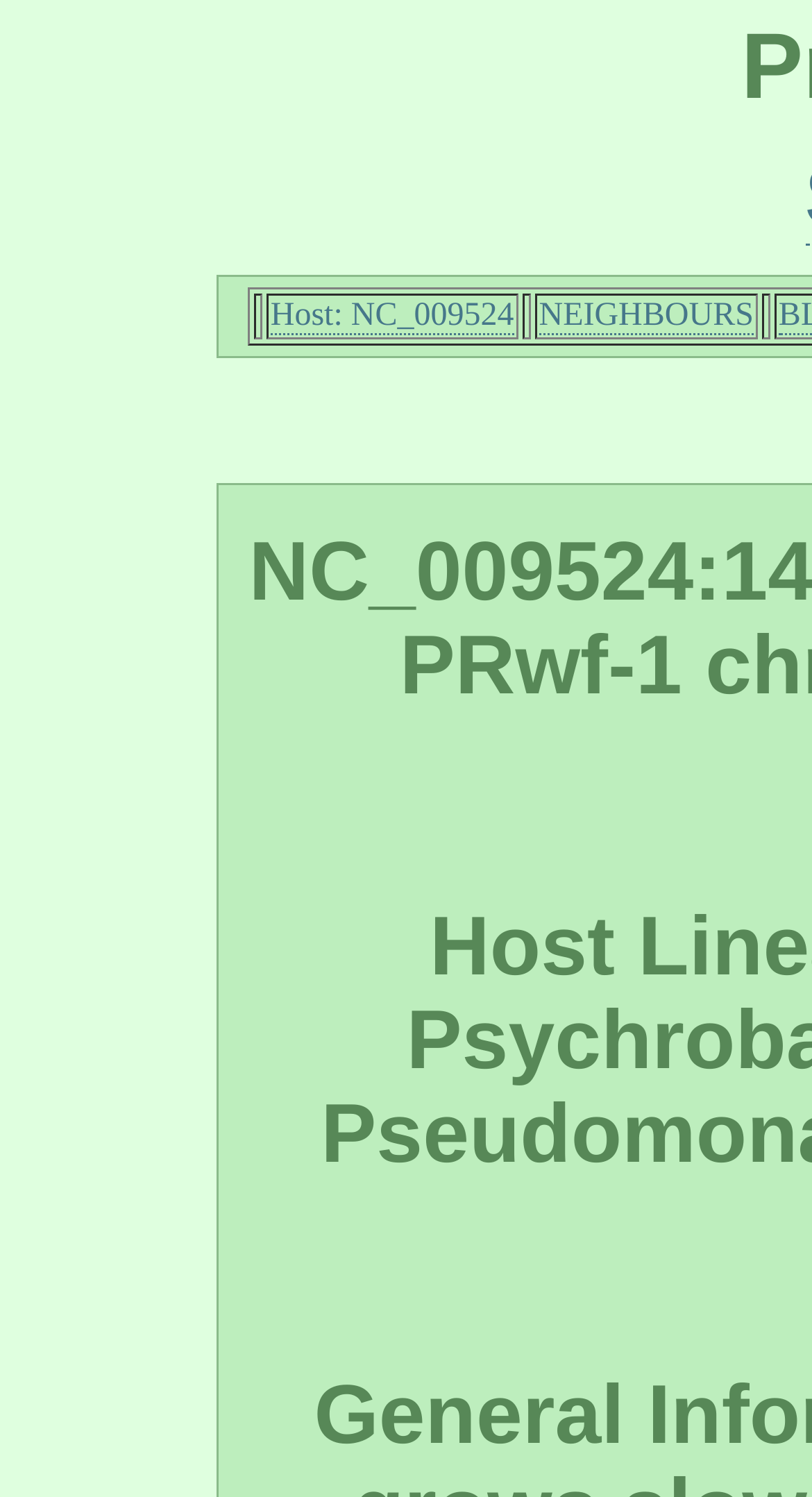What is the text of the second link?
Look at the screenshot and respond with one word or a short phrase.

NEIGHBOURS